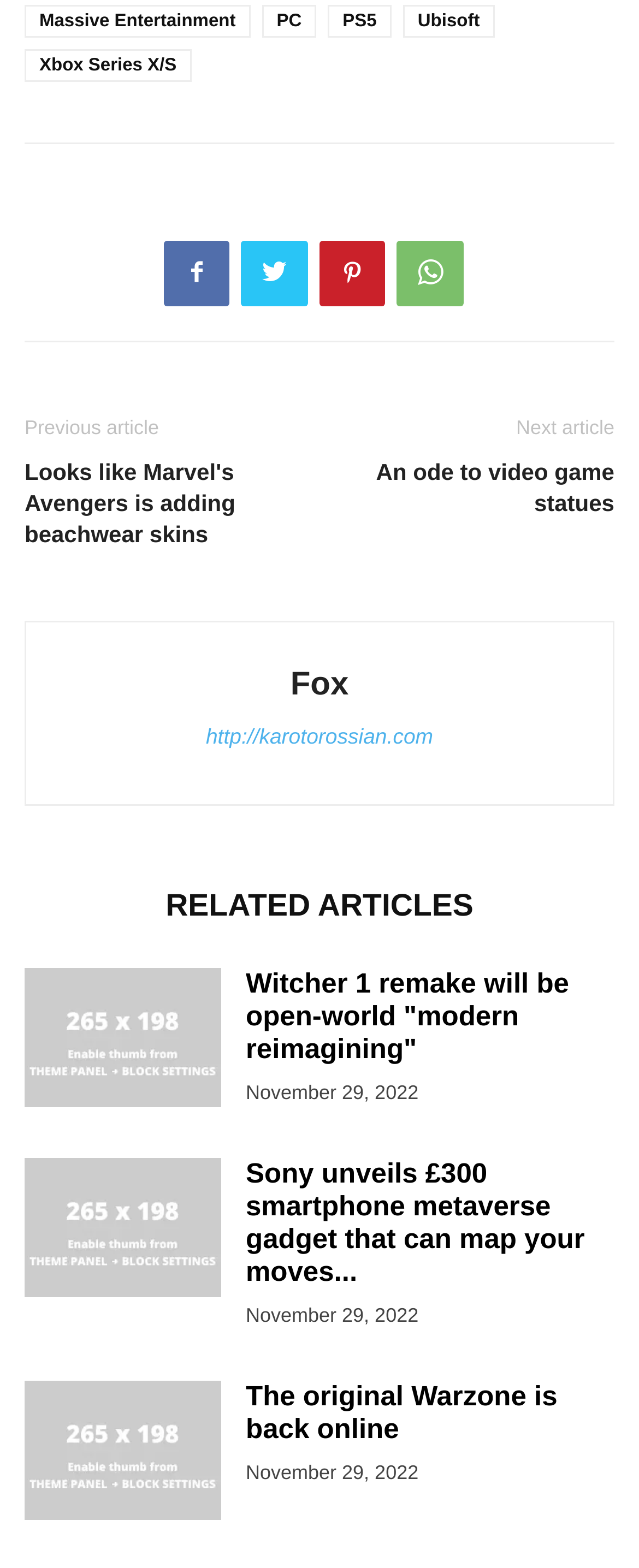Please determine the bounding box coordinates for the element that should be clicked to follow these instructions: "View recent posts".

None